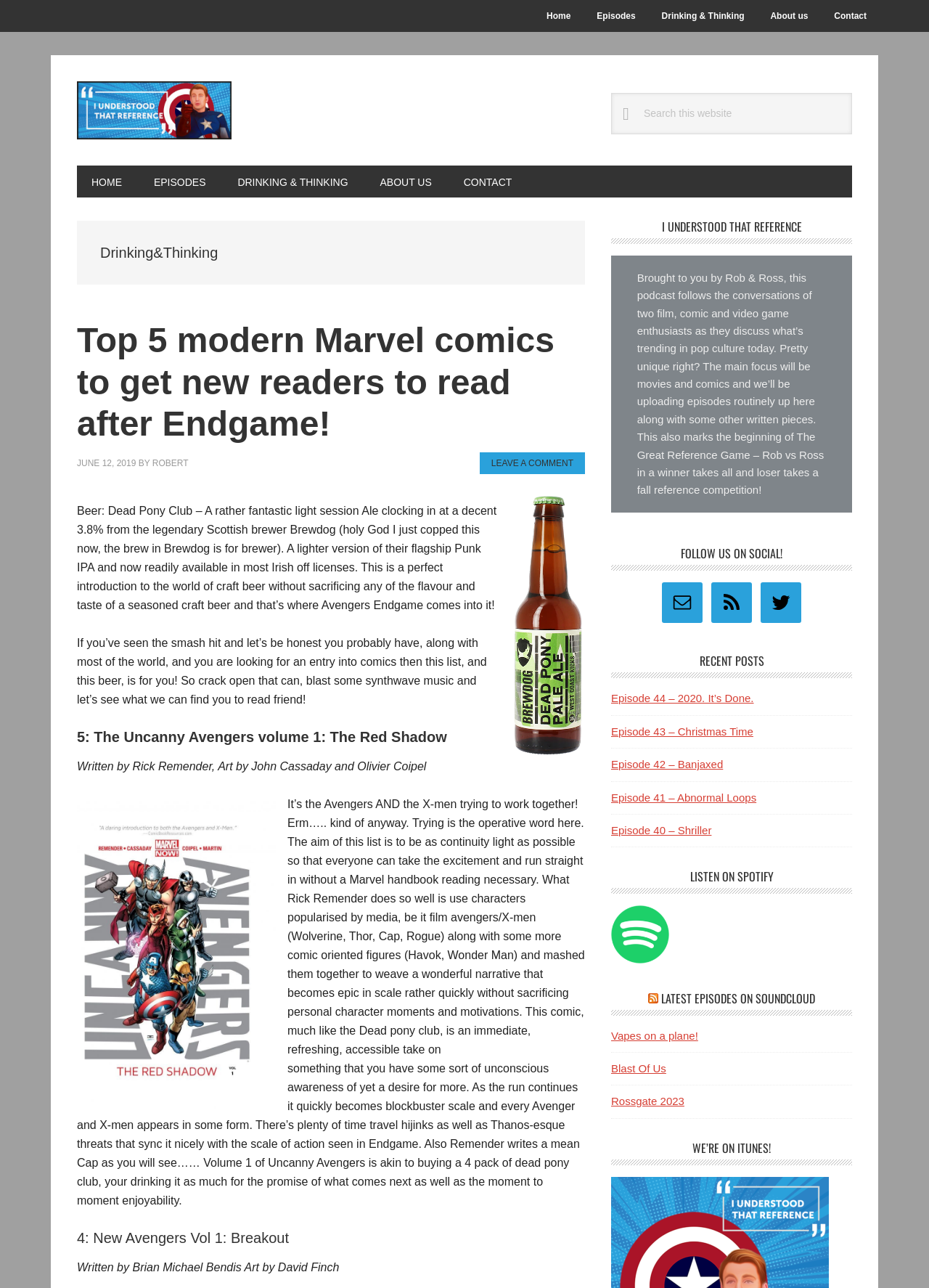Produce a meticulous description of the webpage.

The webpage is an archive page for a podcast called "Drinking&Thinking" with a focus on pop culture, comics, and video games. At the top of the page, there are three "Skip to" links: "Skip to primary navigation", "Skip to main content", and "Skip to primary sidebar". Below these links, there is a secondary navigation menu with links to "Home", "Episodes", "Drinking & Thinking", "About us", and "Contact".

The main content area is divided into two sections. On the left, there is a heading "Drinking&Thinking" followed by an article about the top 5 modern Marvel comics to get new readers to read after Endgame. The article includes a brief introduction, a list of comics with descriptions, and images of the comics.

On the right, there is a primary sidebar with several sections. The first section is a search bar with a button labeled "Search". Below the search bar, there are links to recent posts, including episode titles and descriptions. Further down, there are links to social media platforms, including email, RSS, Twitter, and Spotify. There is also a section for listening to the latest episodes on SoundCloud and a link to the podcast's iTunes page.

Throughout the page, there are various headings, links, and images, including a figure of a beer can and a comic book cover. The overall layout is organized, with clear headings and concise text, making it easy to navigate and find specific content.